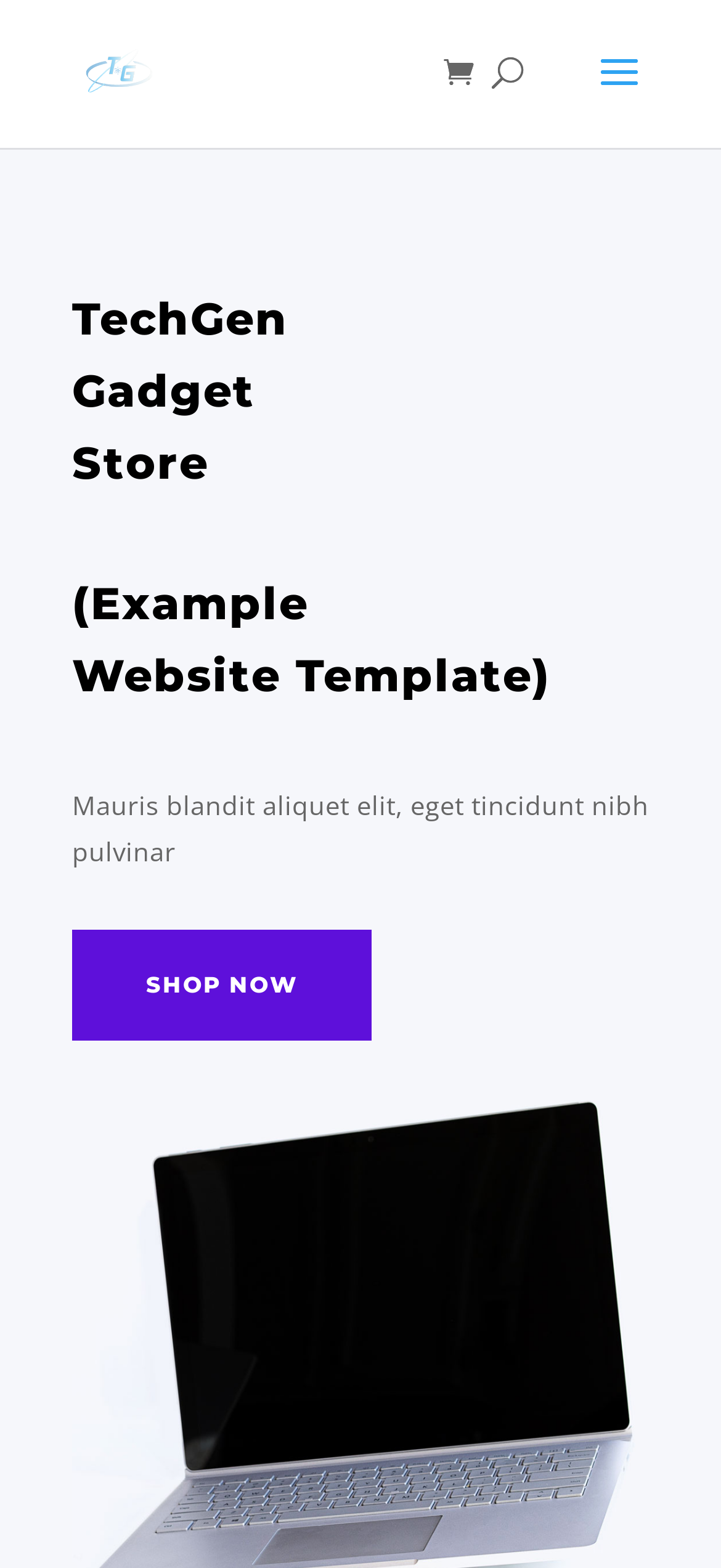Using the image as a reference, answer the following question in as much detail as possible:
What is the call-to-action on the webpage?

The call-to-action on the webpage is 'SHOP NOW 5', which is a link that encourages users to take a specific action. The '5' at the end might indicate a promotion or a special offer.